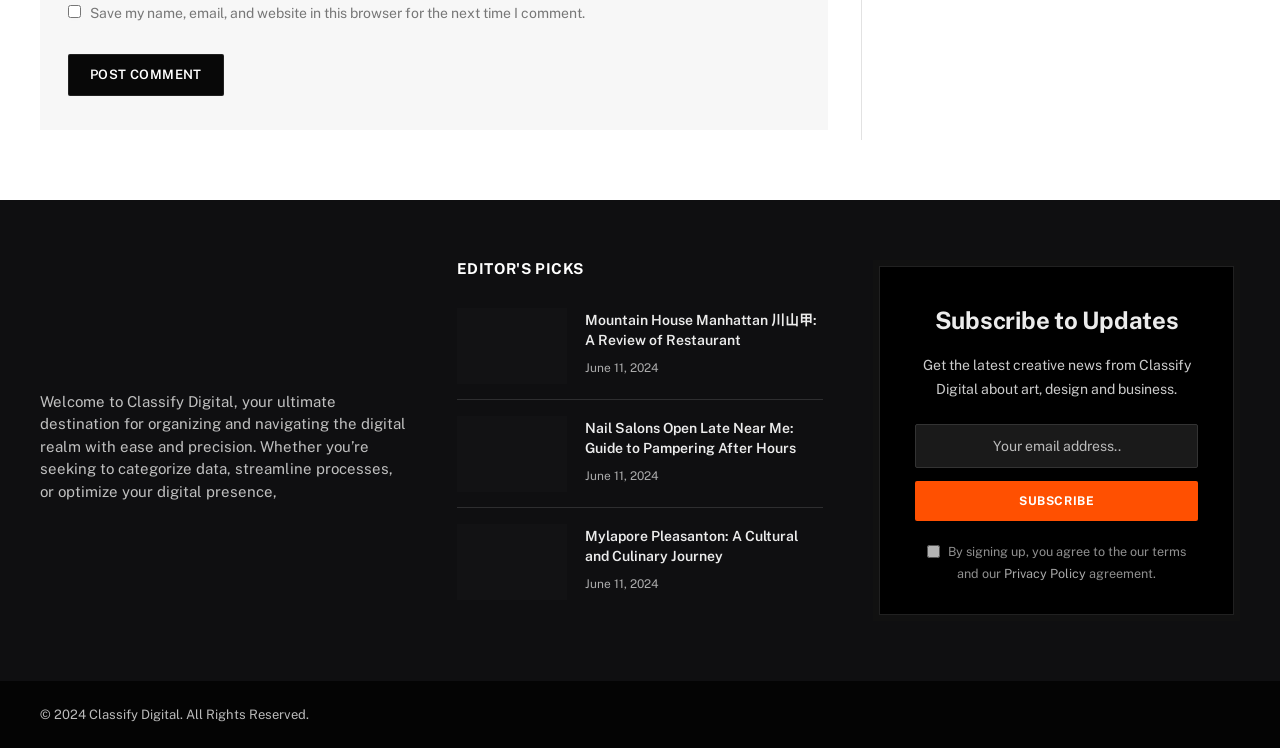Identify the bounding box coordinates of the region I need to click to complete this instruction: "Click the News link".

None